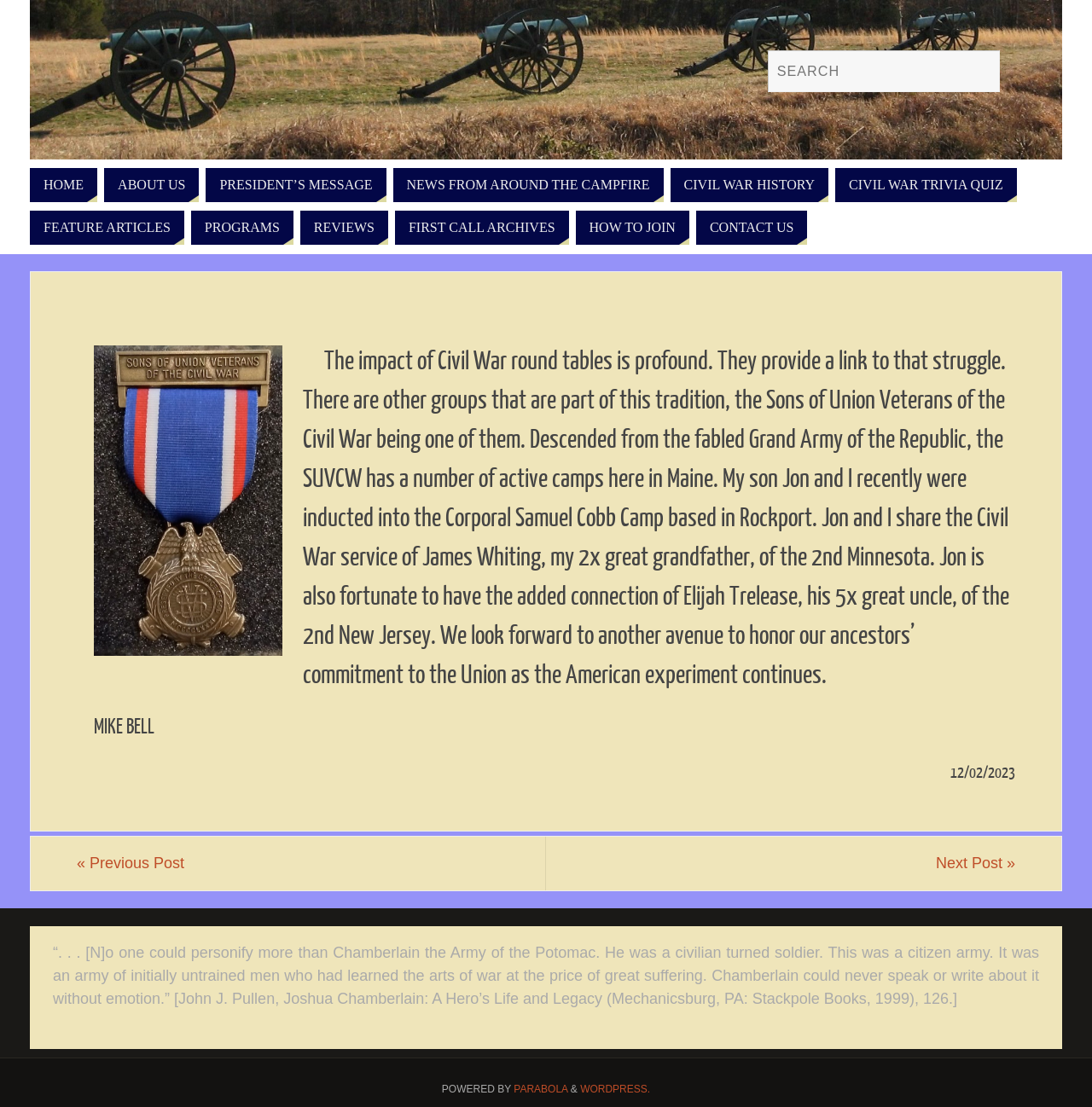Predict the bounding box coordinates of the area that should be clicked to accomplish the following instruction: "Go to the home page". The bounding box coordinates should consist of four float numbers between 0 and 1, i.e., [left, top, right, bottom].

[0.027, 0.151, 0.089, 0.182]